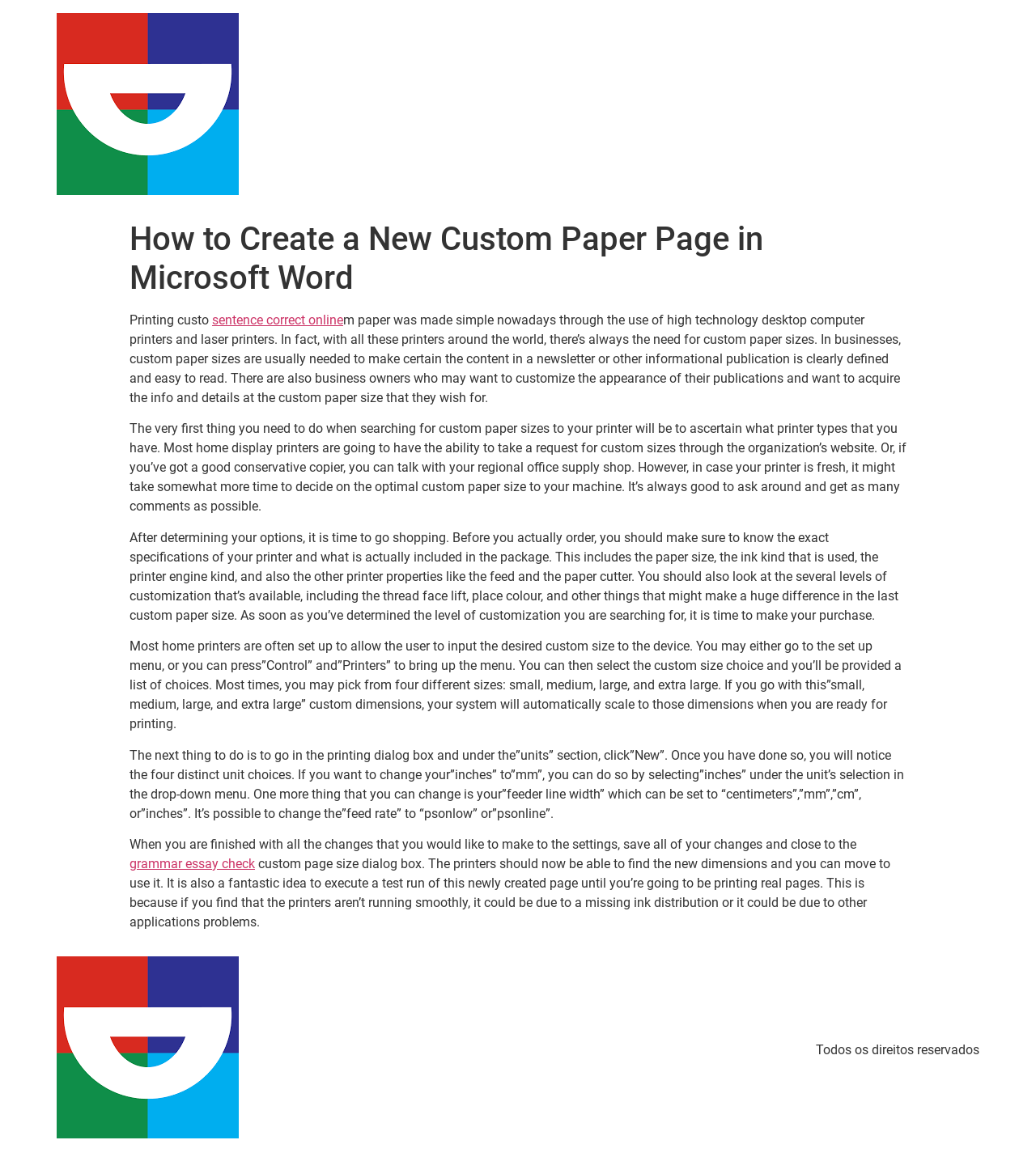Using the information shown in the image, answer the question with as much detail as possible: What is the purpose of custom paper sizes in businesses?

I found this information by reading the StaticText element that says 'are usually needed to make certain the content in a newsletter or other informational publication is clearly defined and easy to read.' which explains the purpose of custom paper sizes in businesses.